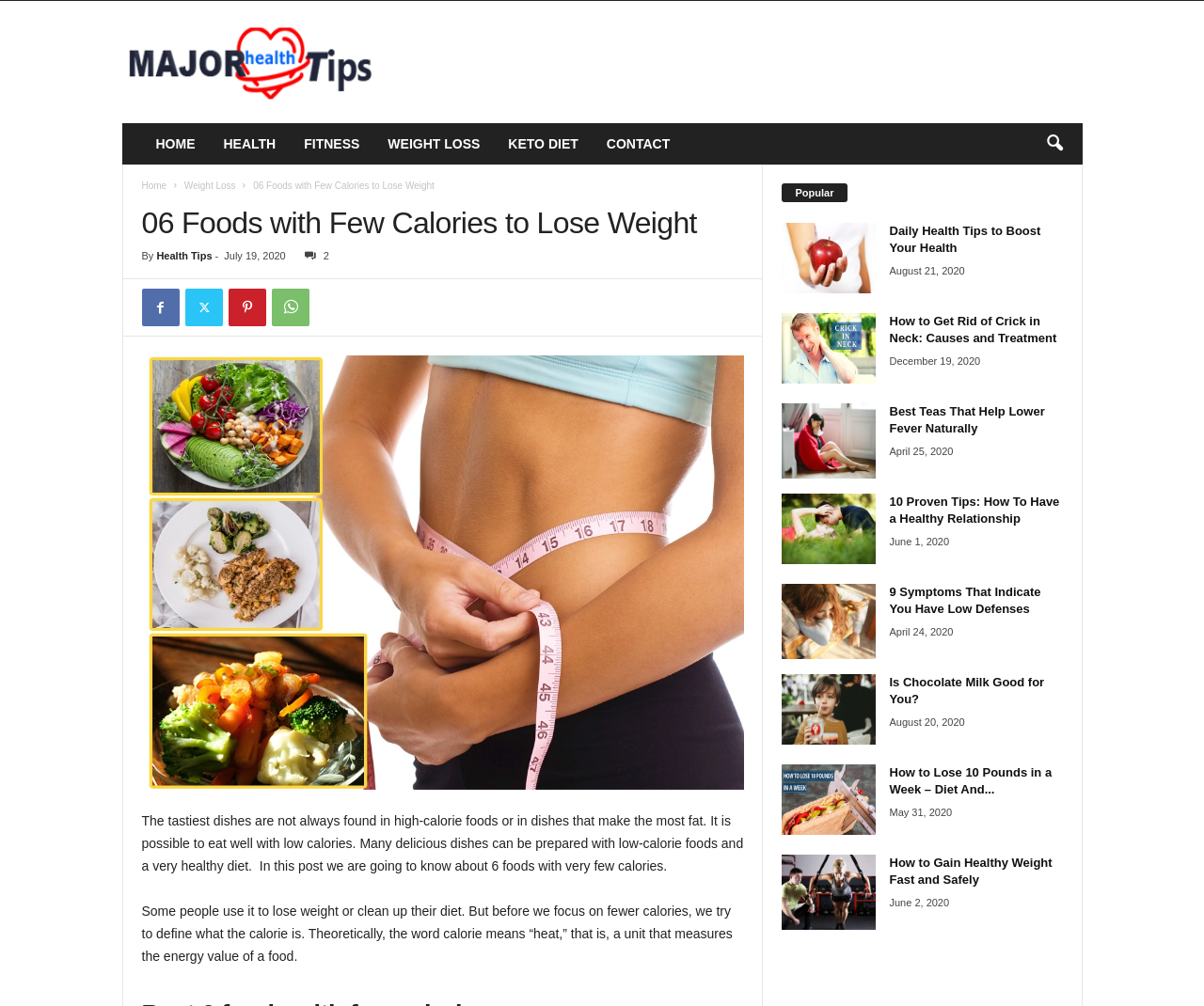Find the bounding box coordinates of the element you need to click on to perform this action: 'search using the search icon'. The coordinates should be represented by four float values between 0 and 1, in the format [left, top, right, bottom].

[0.858, 0.122, 0.893, 0.164]